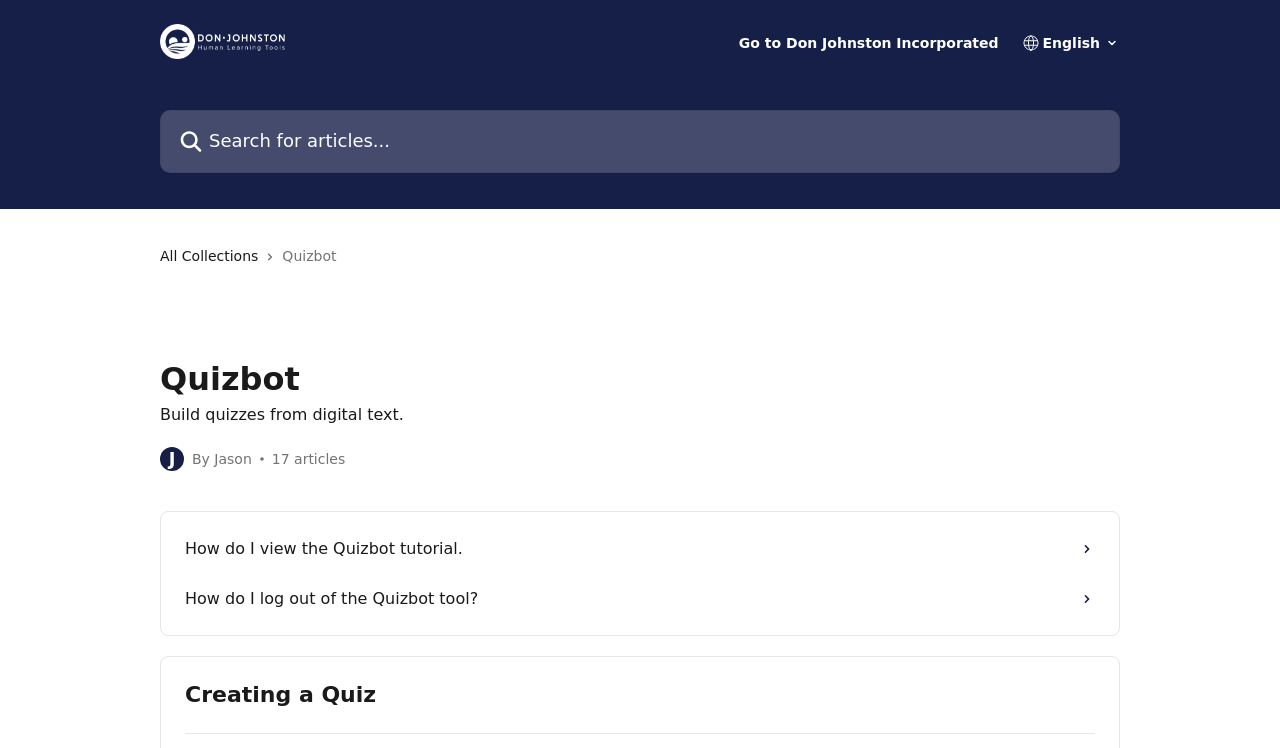Pinpoint the bounding box coordinates of the element to be clicked to execute the instruction: "Select a collection".

[0.125, 0.327, 0.208, 0.357]